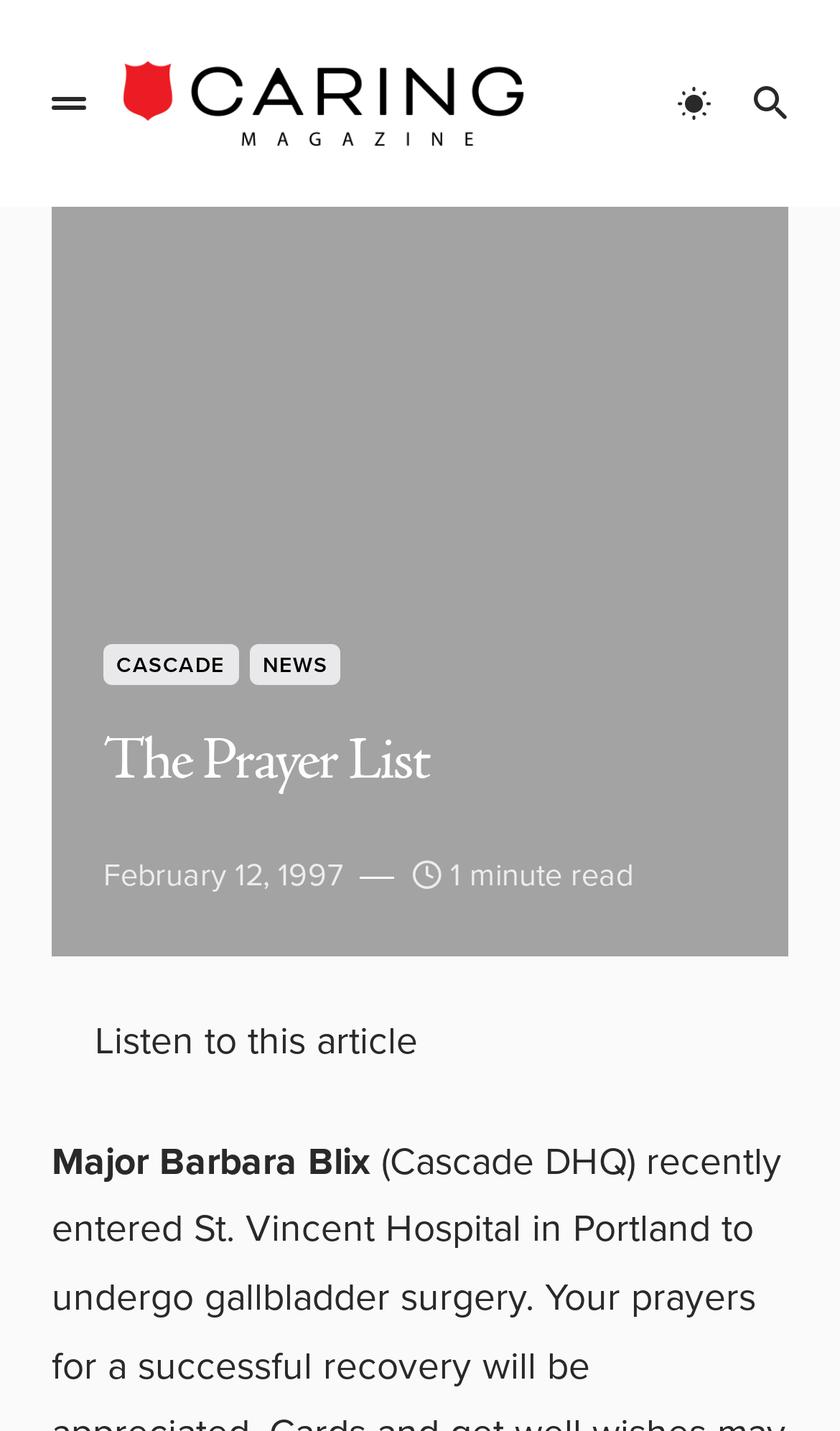What is the name of the person undergoing surgery?
Look at the screenshot and respond with a single word or phrase.

Major Barbara Blix